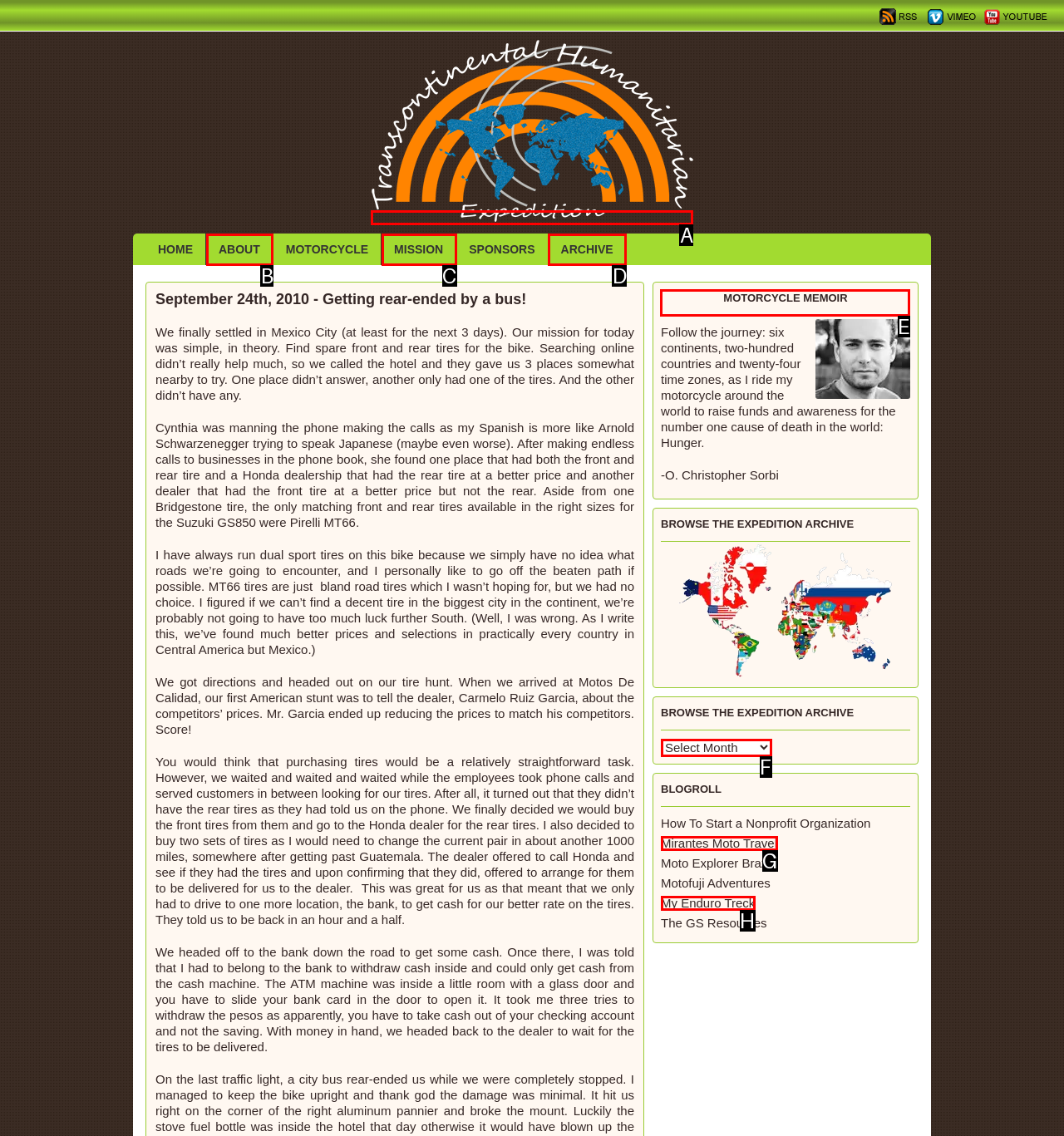Point out the option that needs to be clicked to fulfill the following instruction: Read the 'MOTORCYCLE MEMOIR' heading
Answer with the letter of the appropriate choice from the listed options.

E